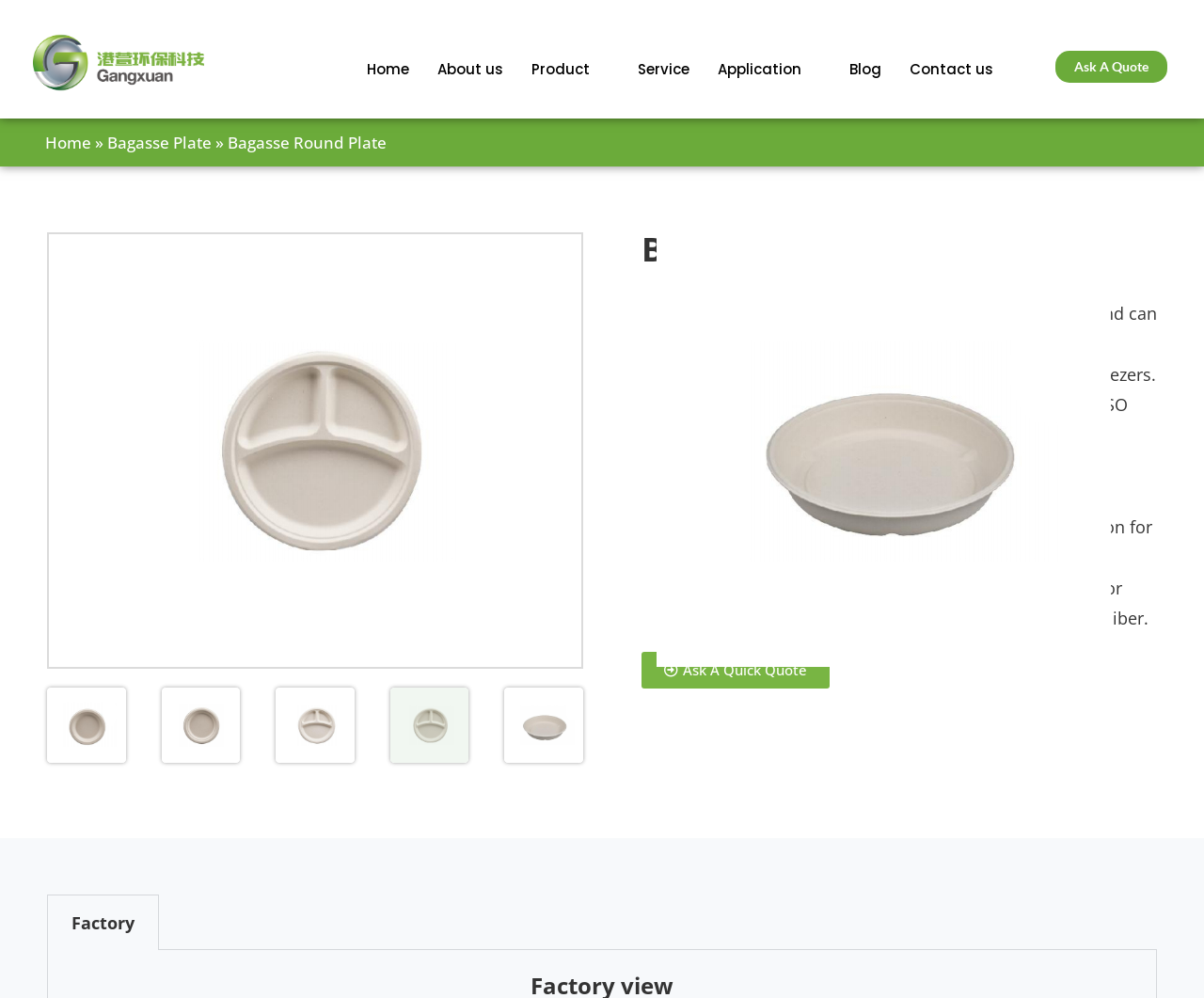Please give a succinct answer using a single word or phrase:
What is the purpose of the 'Ask A Quote' button?

To get a quote